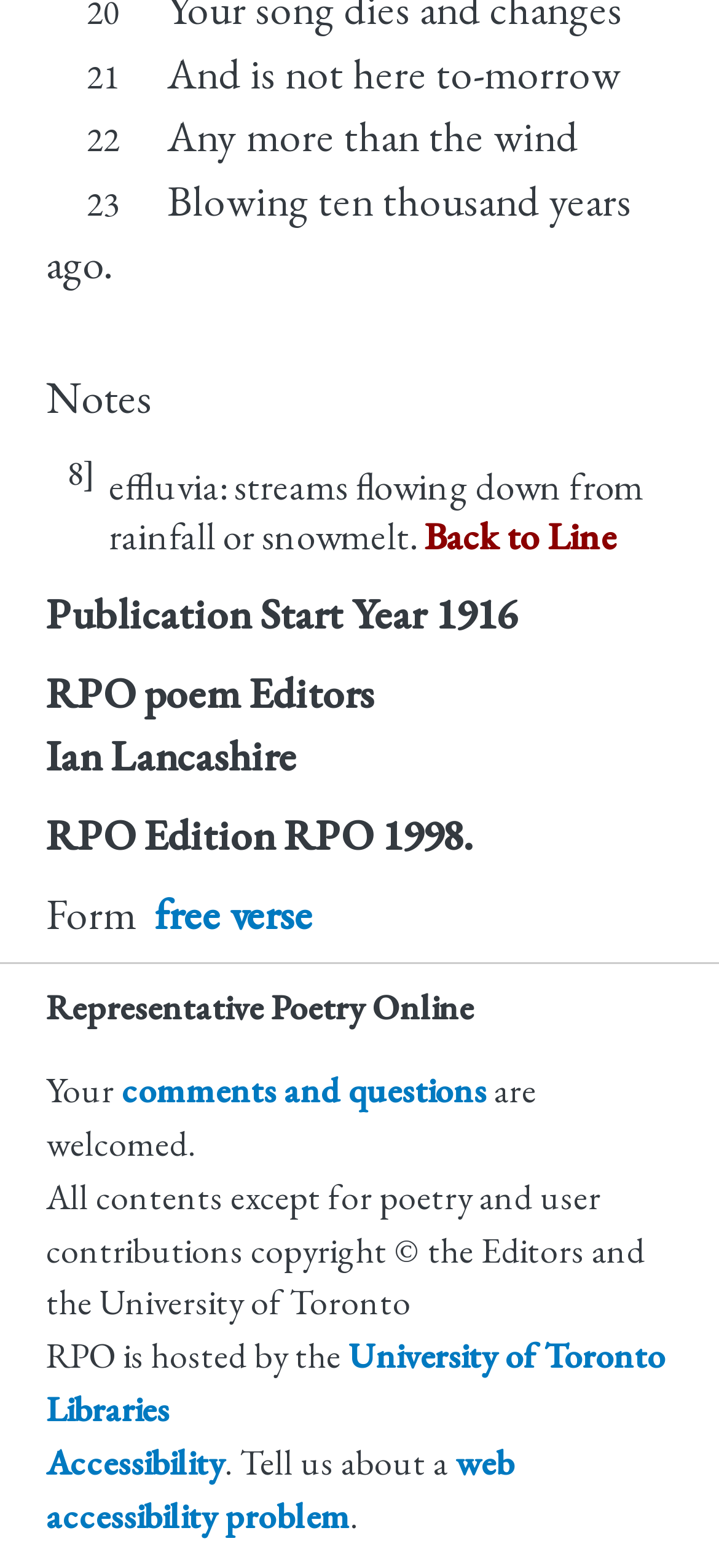What is the host of the RPO website?
Kindly offer a comprehensive and detailed response to the question.

I found the answer by looking at the bottom part of the webpage, and the host of the RPO website is mentioned as 'University of Toronto Libraries'.